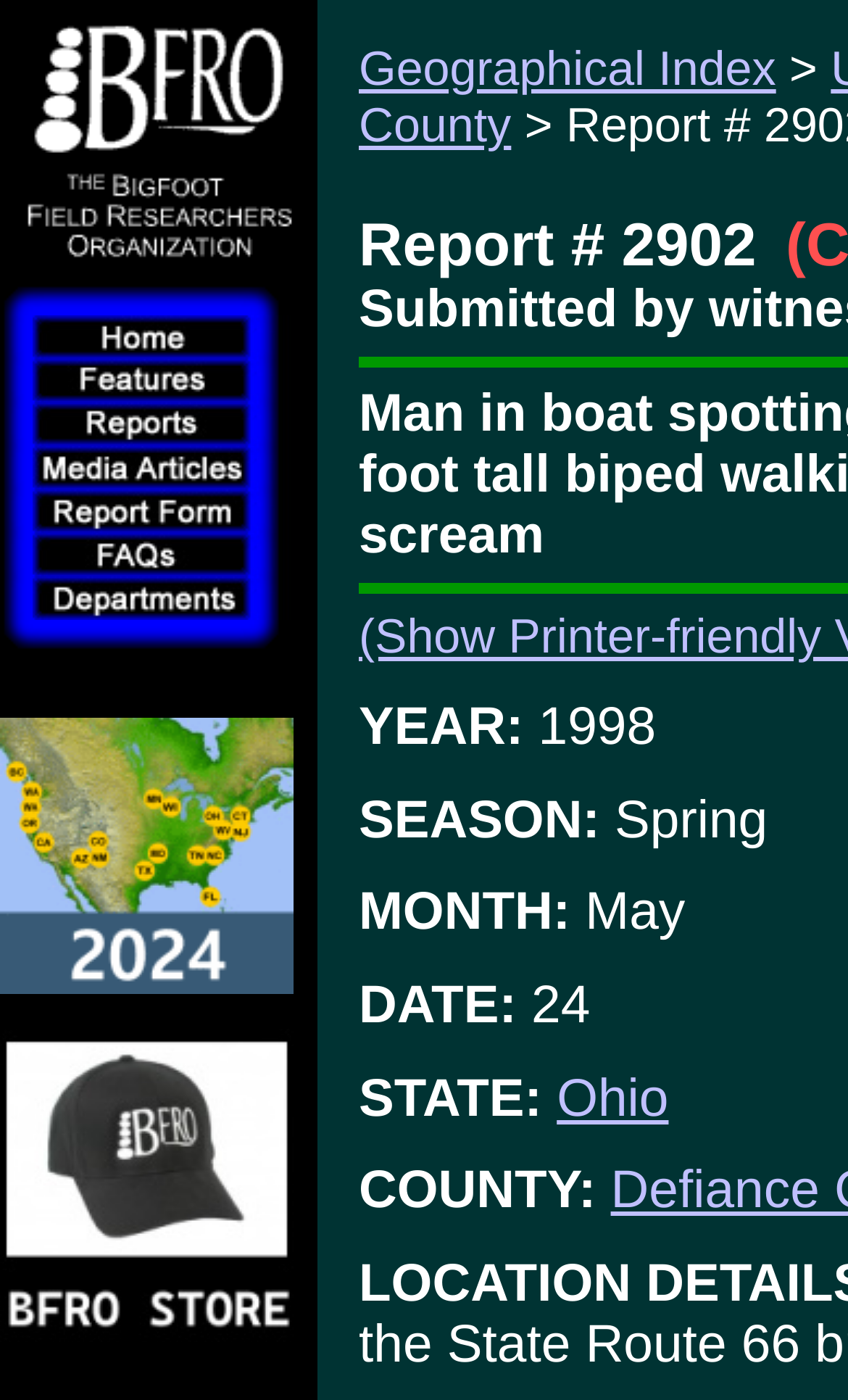Give the bounding box coordinates for the element described as: "Geographical Index".

[0.423, 0.03, 0.915, 0.068]